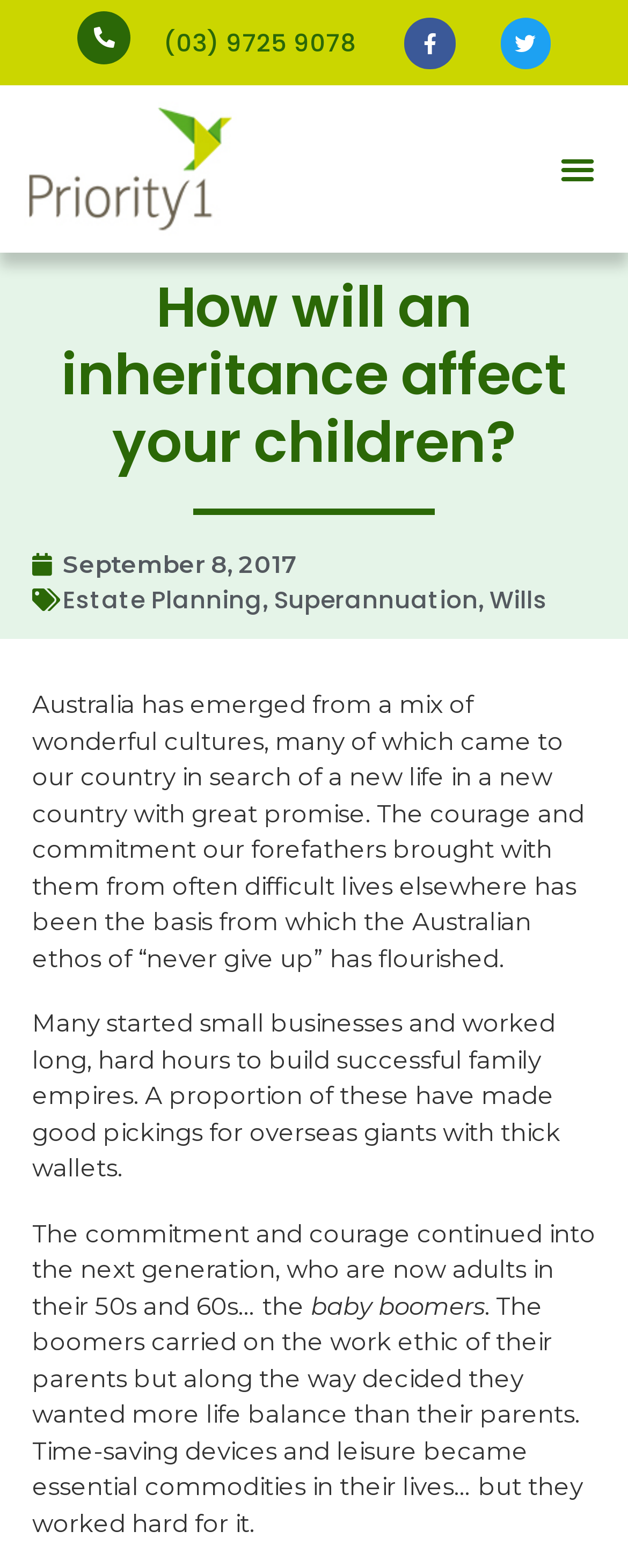Illustrate the webpage thoroughly, mentioning all important details.

The webpage is about financial planning news and articles, specifically focusing on the topic "How will an inheritance affect your children?" on the Priority1 Wealth Management Group website. 

At the top left, there is a link to the website's homepage, accompanied by an image of the company's logo. Below this, there are social media links to Facebook and Twitter, positioned on the top right. 

A phone number, "(03) 9725 9078", is displayed prominently in the top center of the page. 

The main heading, "How will an inheritance affect your children?", is centered near the top of the page. Below this, there is a timestamp indicating the article was published on September 8, 2017. 

Three links to related topics, "Estate Planning", "Superannuation", and "Wills", are arranged horizontally below the timestamp. 

The main content of the webpage consists of four paragraphs of text, which discuss the Australian ethos, the history of small businesses, and the work ethic of different generations. The text is positioned in the center of the page, spanning from the top to the bottom.